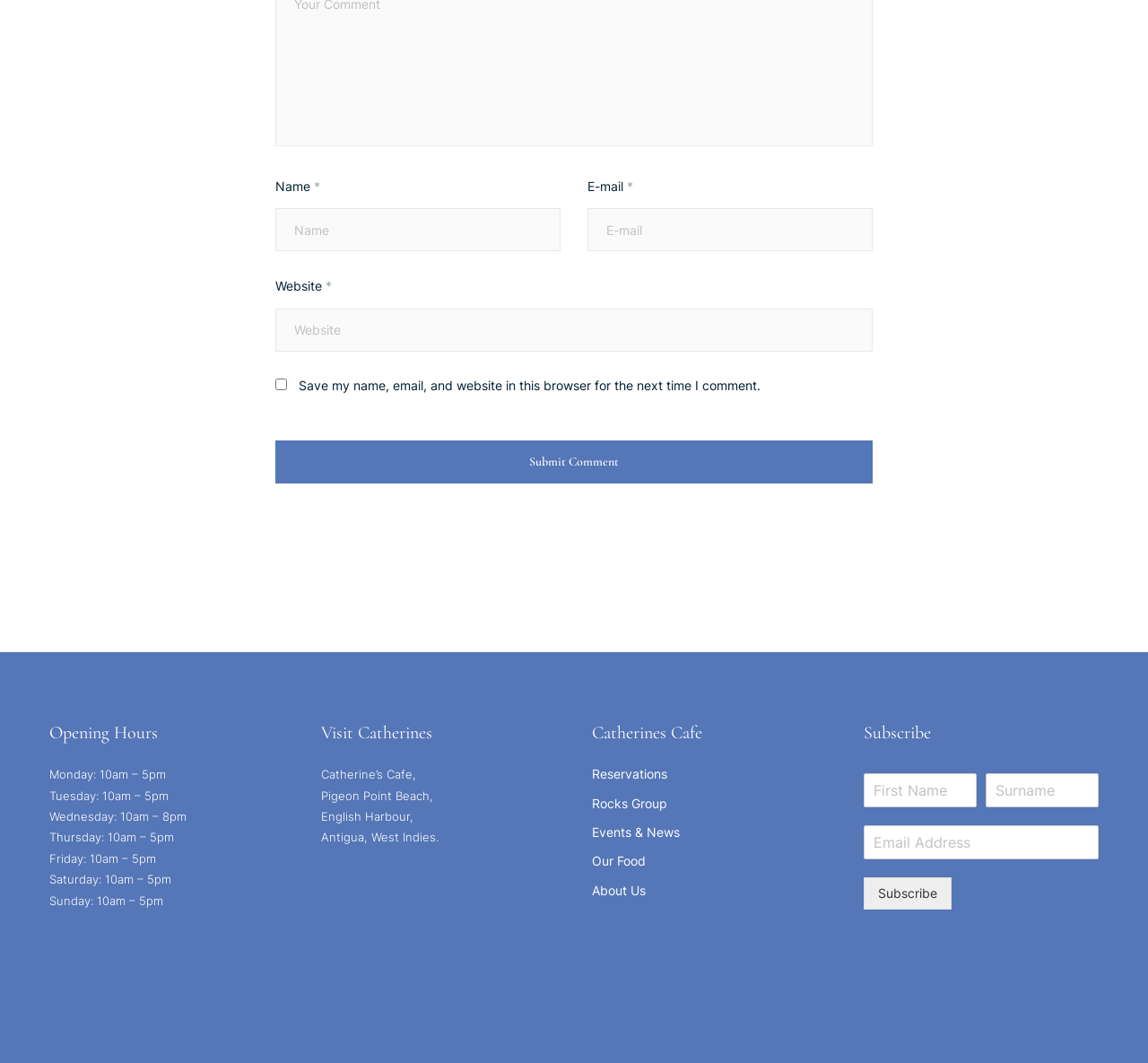What is the purpose of the checkbox? Look at the image and give a one-word or short phrase answer.

Save comment information